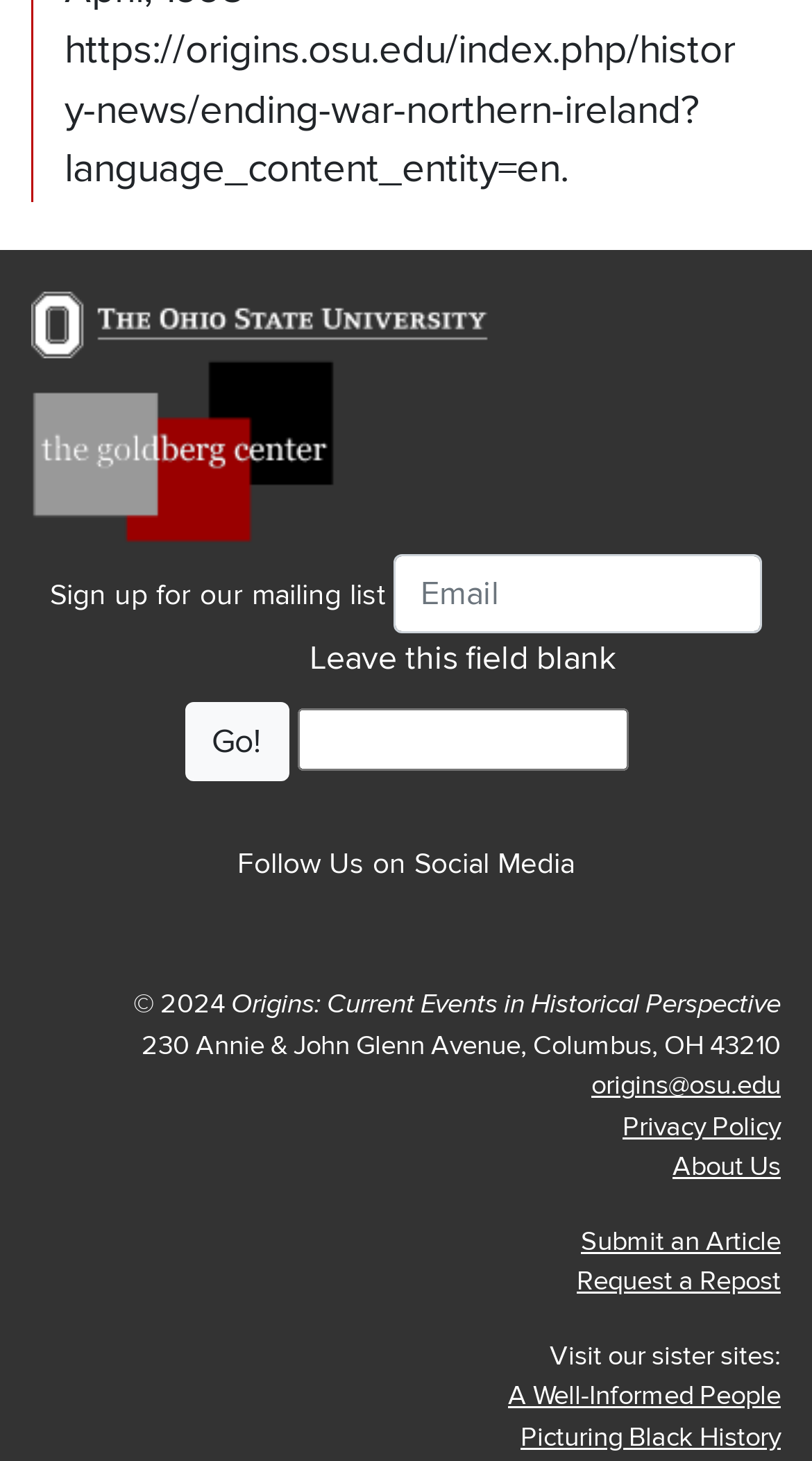Could you please study the image and provide a detailed answer to the question:
How many sister sites are mentioned?

The static text 'Visit our sister sites:' is present on the webpage, followed by links to 'A Well-Informed People' and 'Picturing Black History', which are the two sister sites mentioned.